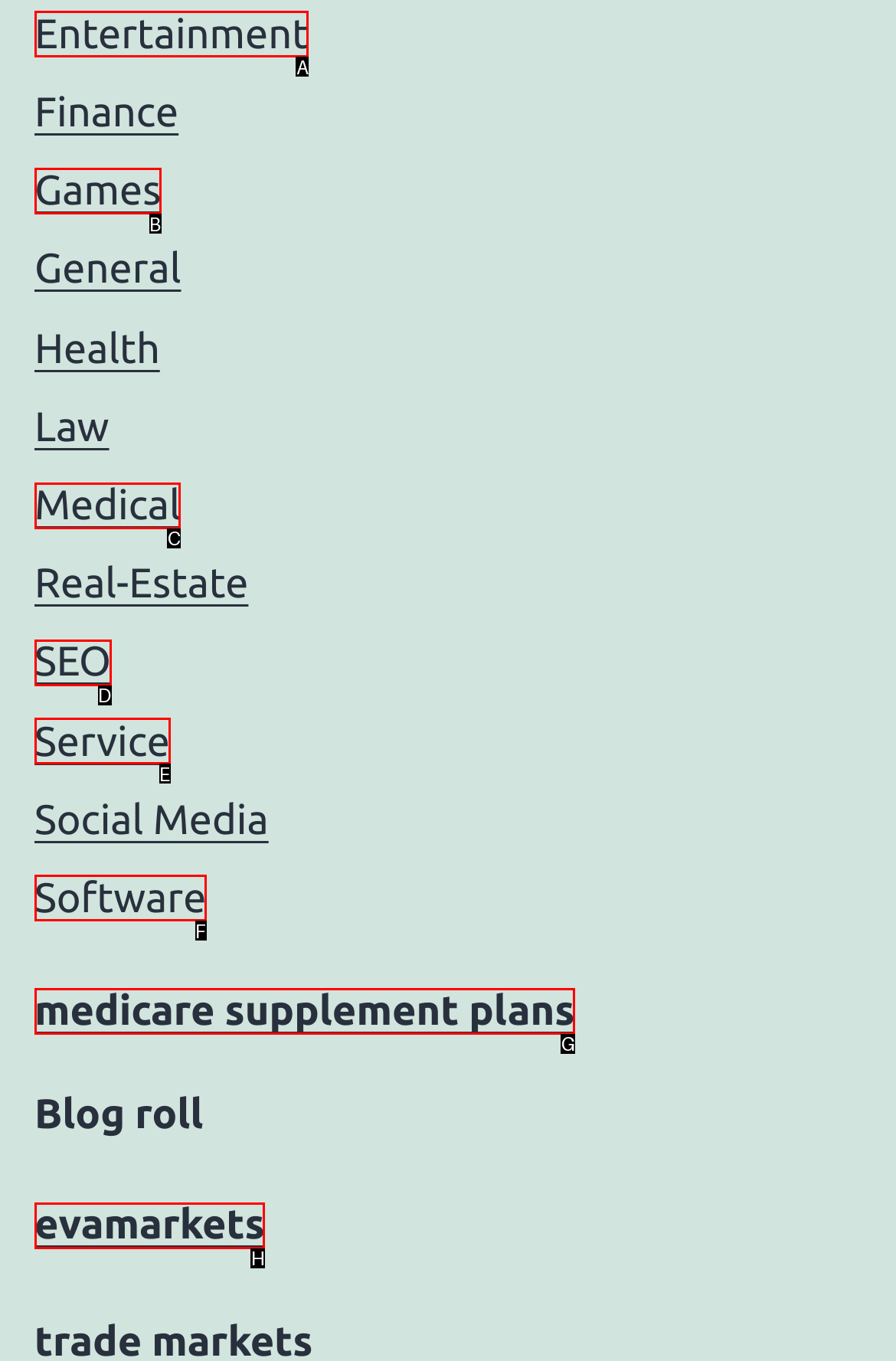Identify which HTML element matches the description: All Time Numerical Roster. Answer with the correct option's letter.

None